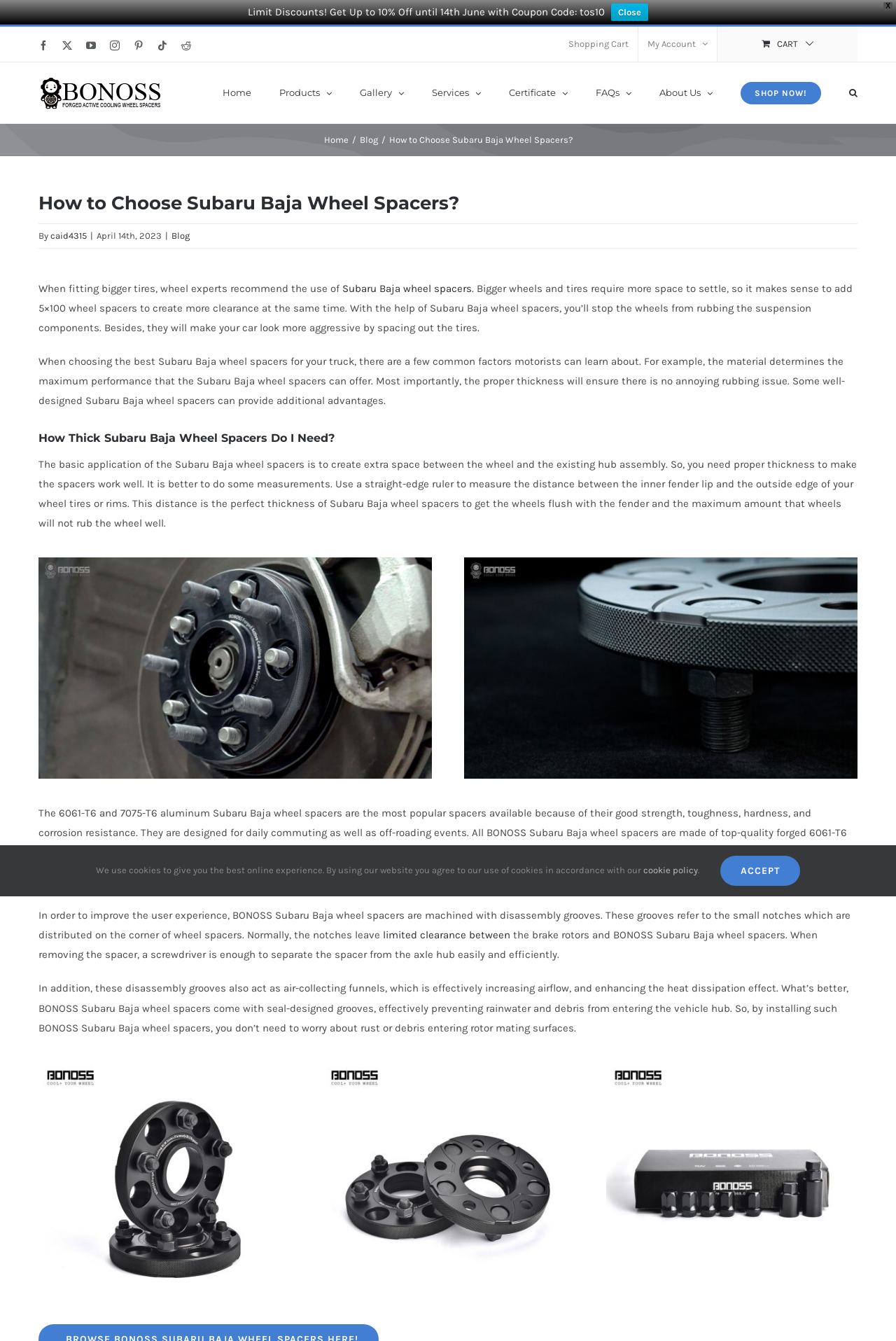Write a detailed summary of the webpage.

This webpage is about choosing Subaru Baja wheel spacers. At the top, there is a close button and a notification about a limited discount. Below that, there are social media links and a navigation menu with links to the shopping cart, my account, and view cart. 

On the left side, there is a BONOSS logo and a main menu with links to home, products, gallery, services, certificate, FAQs, about us, and shop now. On the right side, there is a search button.

The main content of the webpage is divided into sections. The first section has a title "How to Choose Subaru Baja Wheel Spacers?" and a brief introduction to the importance of using Subaru Baja wheel spacers when fitting bigger tires. 

The next section explains how to choose the right thickness of wheel spacers, with a measurement guide and two images of BONOSS forged 5x100 spacers. 

The following section discusses the material and strength of Subaru Baja wheel spacers, highlighting the benefits of using 6061-T6 and 7075-T6 aluminum alloys. 

Another section explains the features of good Subaru Baja wheel spacers, including disassembly grooves and seal-designed grooves, with an image of BONOSS forged active cooling hubcentric wheel spacers.

At the bottom of the webpage, there is a notification about the use of cookies and a link to the cookie policy, as well as an accept button. There is also a "go to top" button on the right side.